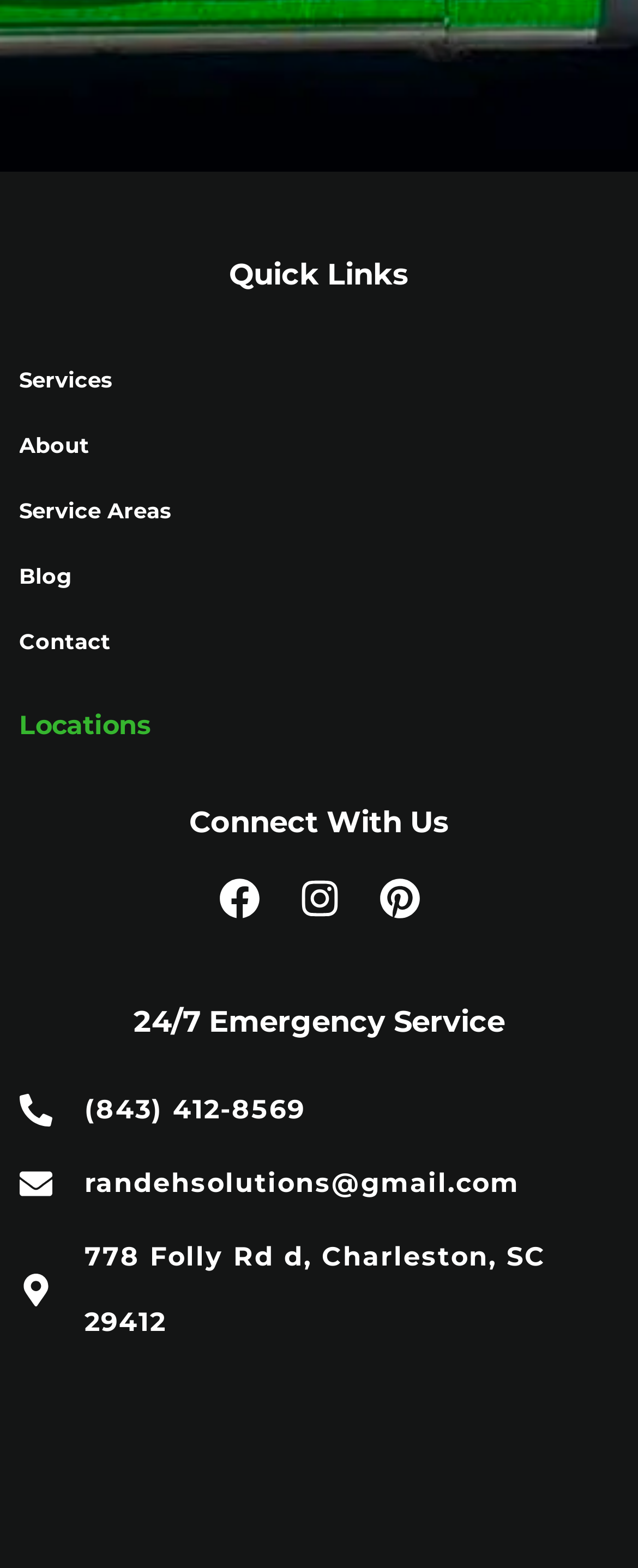Show the bounding box coordinates for the HTML element described as: "James Bond island by Speedboat".

None